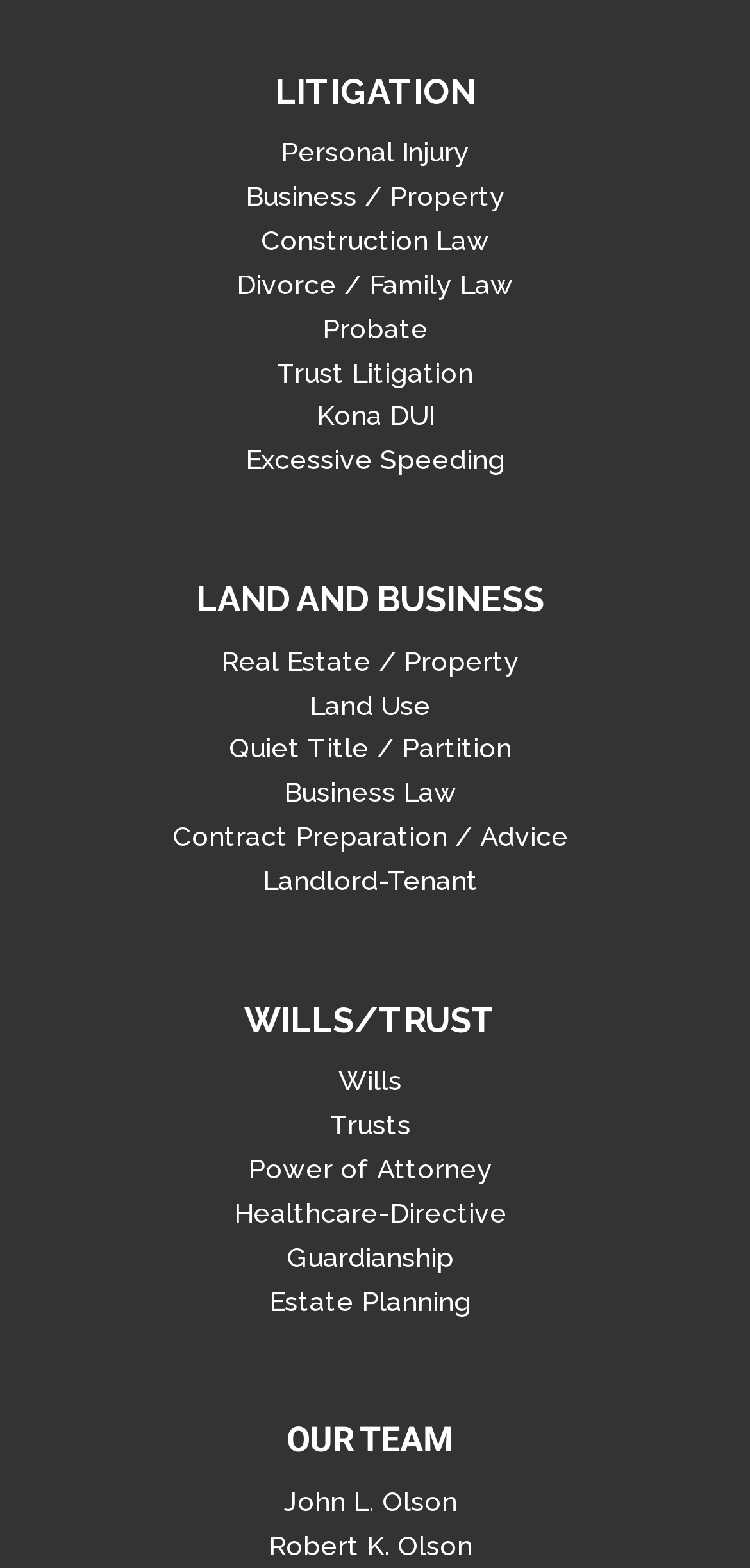Highlight the bounding box coordinates of the element you need to click to perform the following instruction: "Learn about Estate Planning."

[0.359, 0.82, 0.628, 0.839]